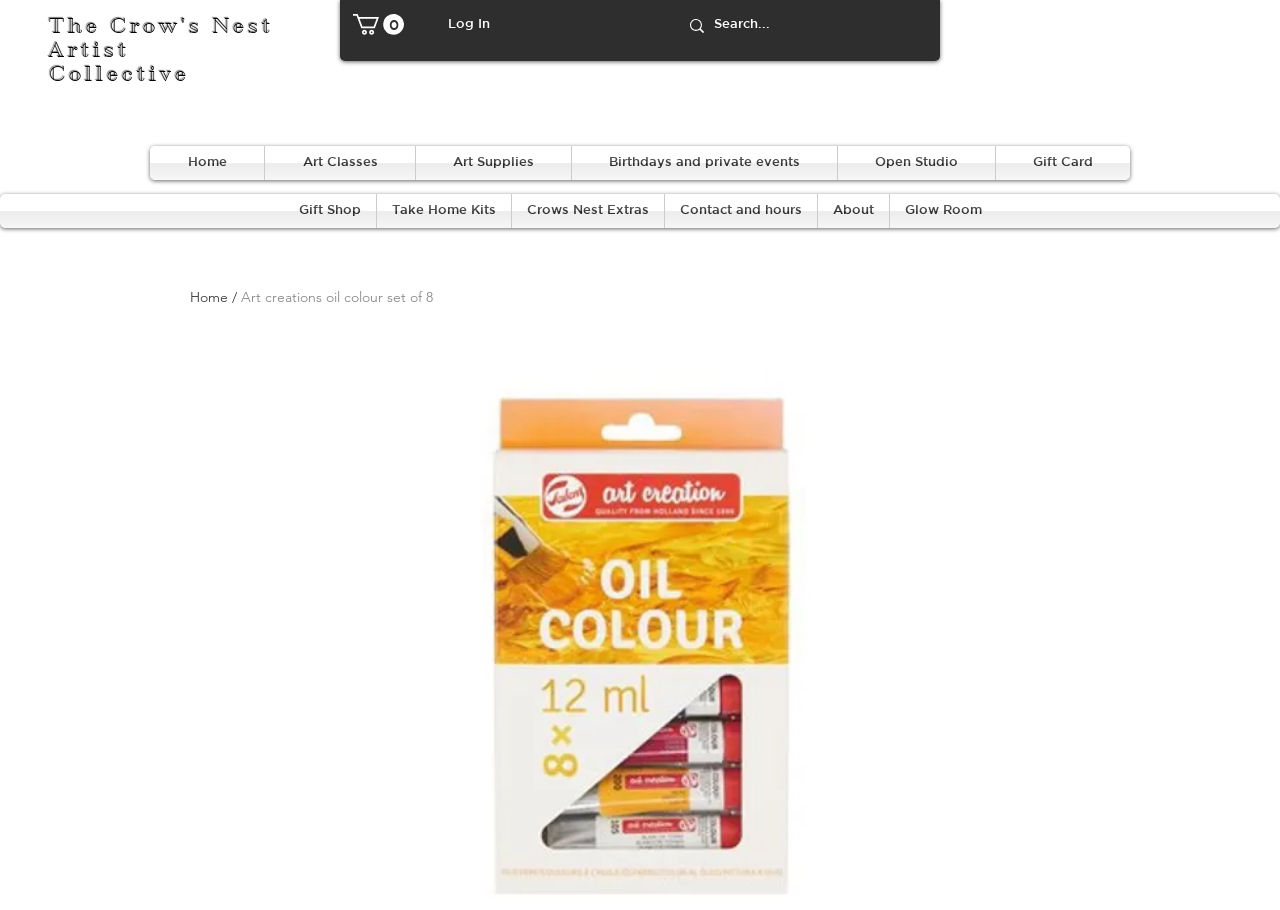Describe in detail what you see on the webpage.

This webpage is about an art supply product, specifically an oil color set of 8, from "The Crow's Nest Artist Collective". At the top left, there is a heading with the collective's name, which is also a link. Below it, there is a cart button with a shopping cart icon, and a log-in button to the right. 

On the top right, there is a search bar with a magnifying glass icon, where users can type in keywords to search. 

The main navigation menu is divided into two sections. The first section is located at the top center, with links to "Home", "Art Classes", "Art Supplies", "Birthdays and private events", "Open Studio", and "Gift Card". The second section is located at the top right, with links to "Gift Shop", "Take Home Kits", "Crows Nest Extras", "Contact and hours", "About", and "Glow Room". 

Below the navigation menu, there is a product description section. The product title "Art creations oil colour set of 8" is prominently displayed, and there is a brief description of the product, mentioning that it features versatile oil paints made of pigments and vegetable oil, providing intense color, and can be painted in both thin and very thick layers.